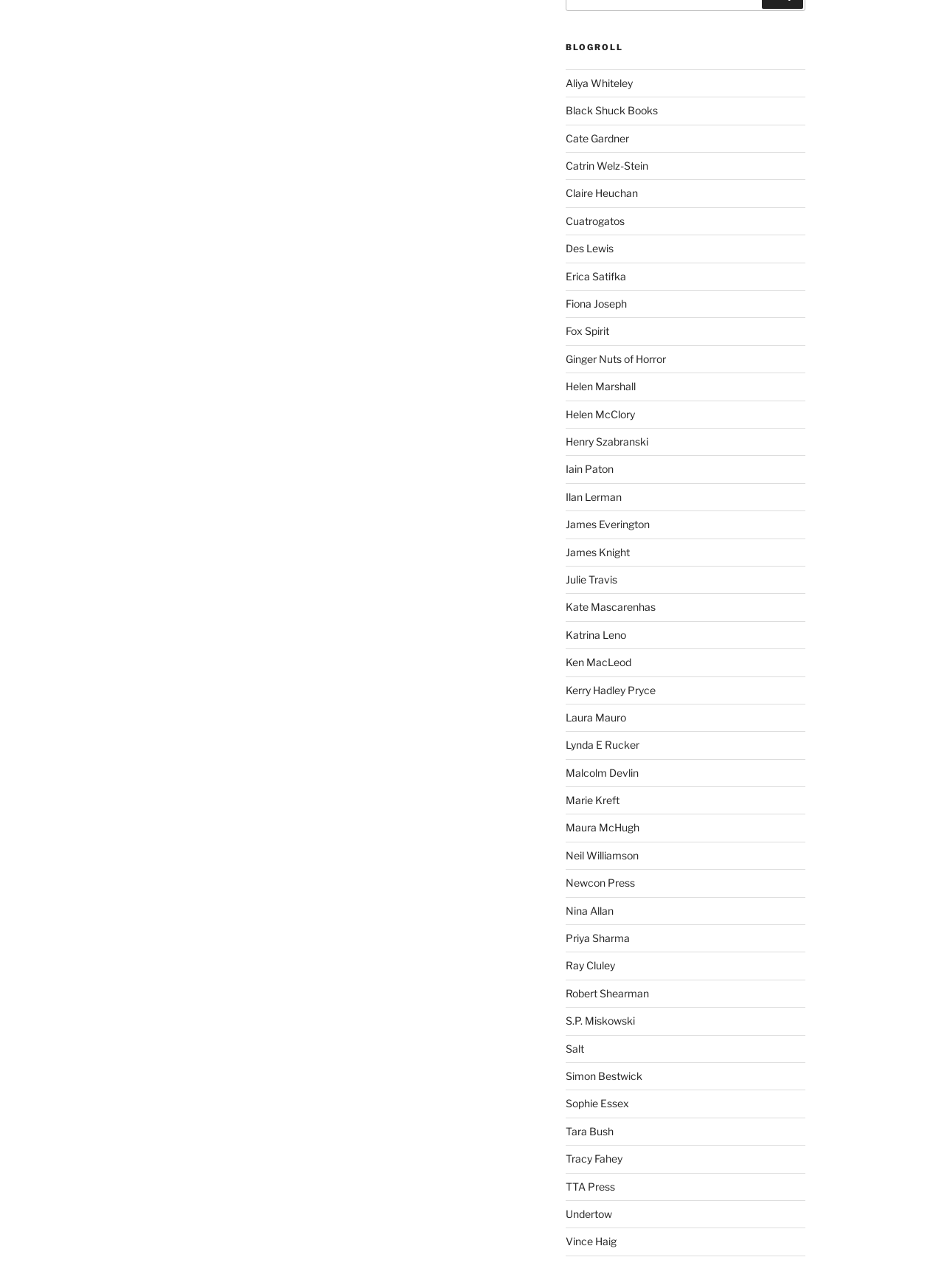Answer the following query concisely with a single word or phrase:
What is the name of the first listed link?

Aliya Whiteley